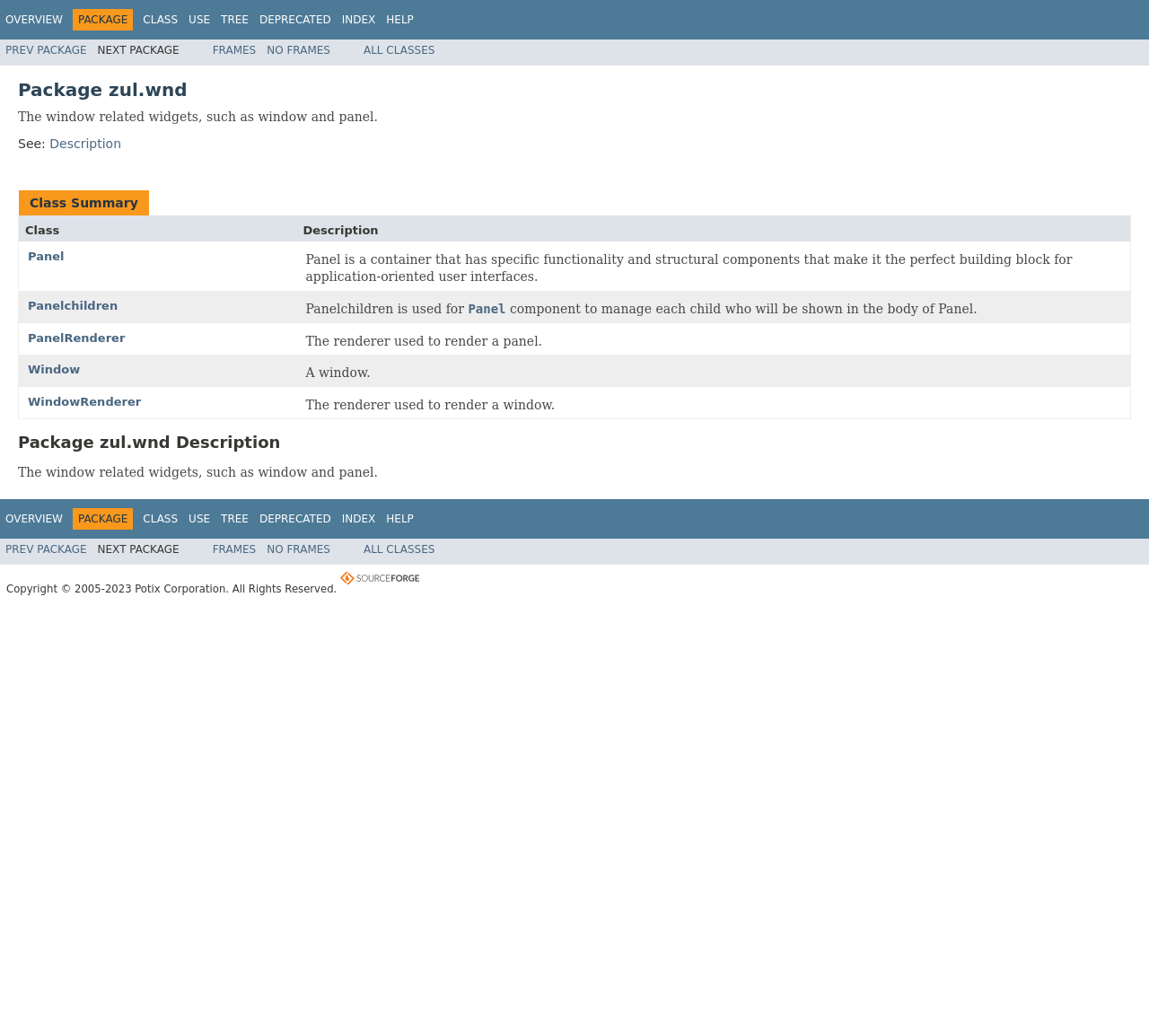Identify the bounding box for the UI element described as: "Overview". The coordinates should be four float numbers between 0 and 1, i.e., [left, top, right, bottom].

[0.005, 0.013, 0.055, 0.025]